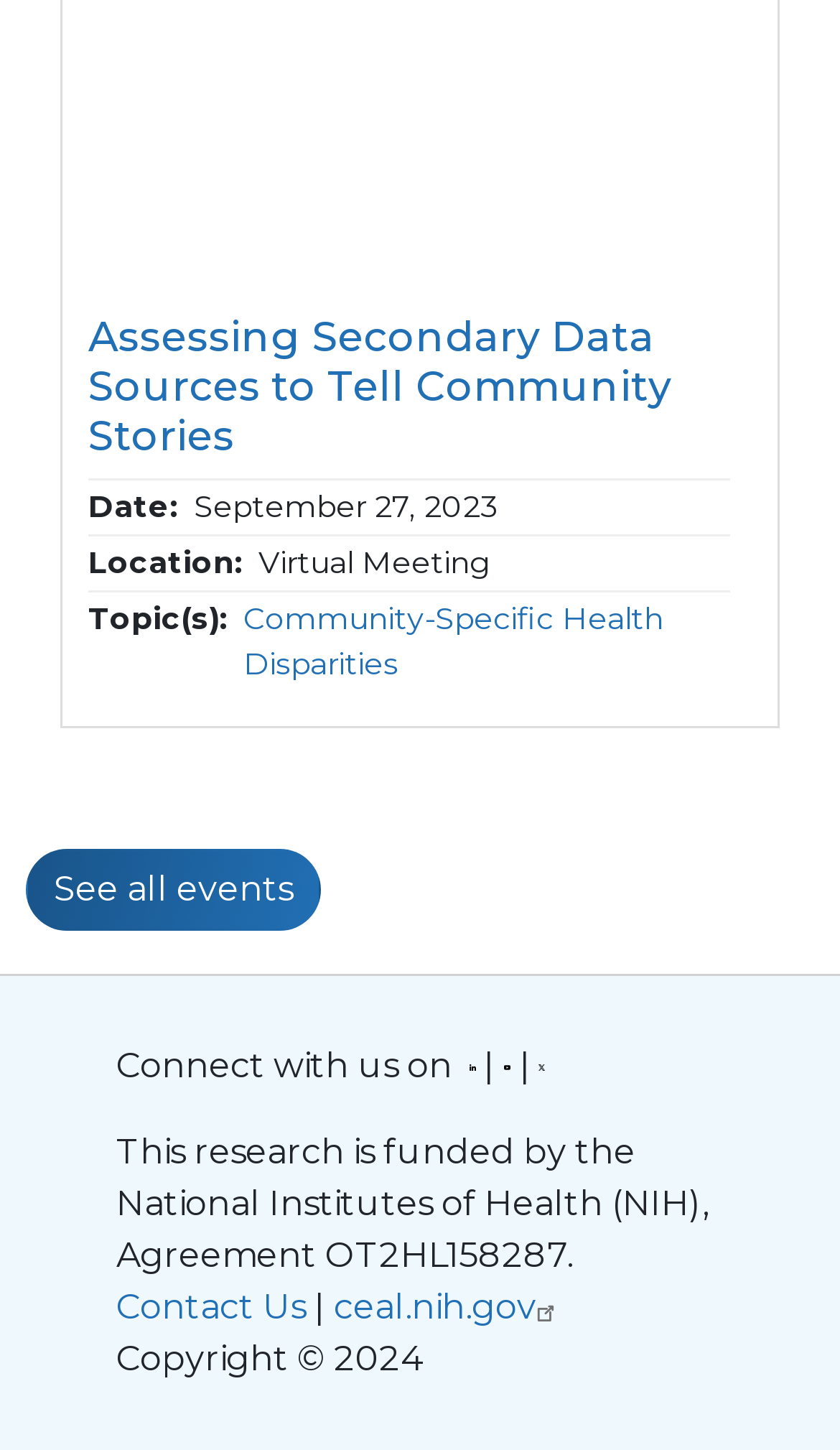Locate the bounding box of the UI element described in the following text: "Borealis".

None